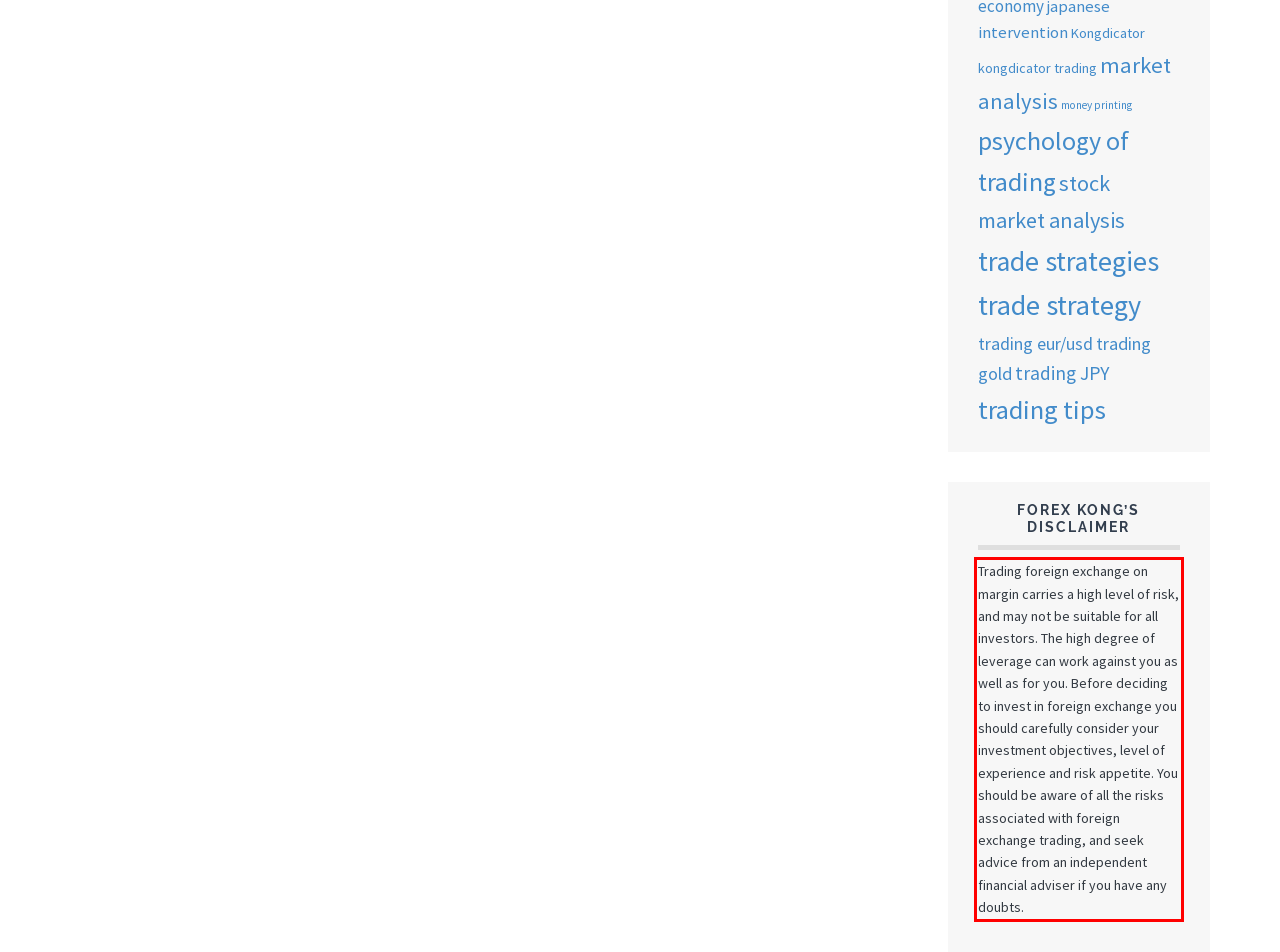Using the provided screenshot, read and generate the text content within the red-bordered area.

Trading foreign exchange on margin carries a high level of risk, and may not be suitable for all investors. The high degree of leverage can work against you as well as for you. Before deciding to invest in foreign exchange you should carefully consider your investment objectives, level of experience and risk appetite. You should be aware of all the risks associated with foreign exchange trading, and seek advice from an independent financial adviser if you have any doubts.